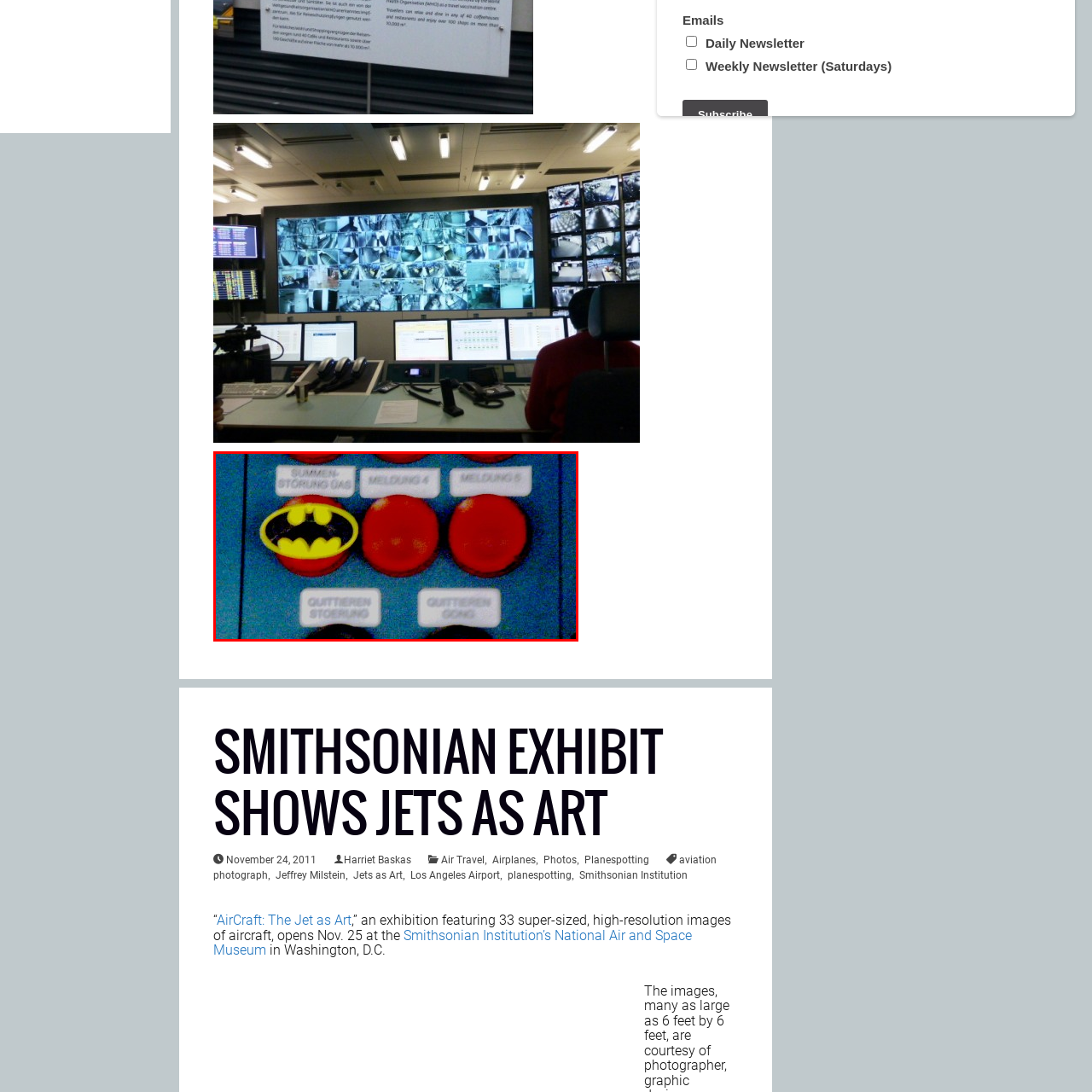What is the language used on the button labels?
Focus on the area marked by the red bounding box and respond to the question with as much detail as possible.

The caption states that the labels on the buttons are in German, providing specific examples such as 'SUMMEN STÖRUNG GAS' and 'MELDUNG 4'.